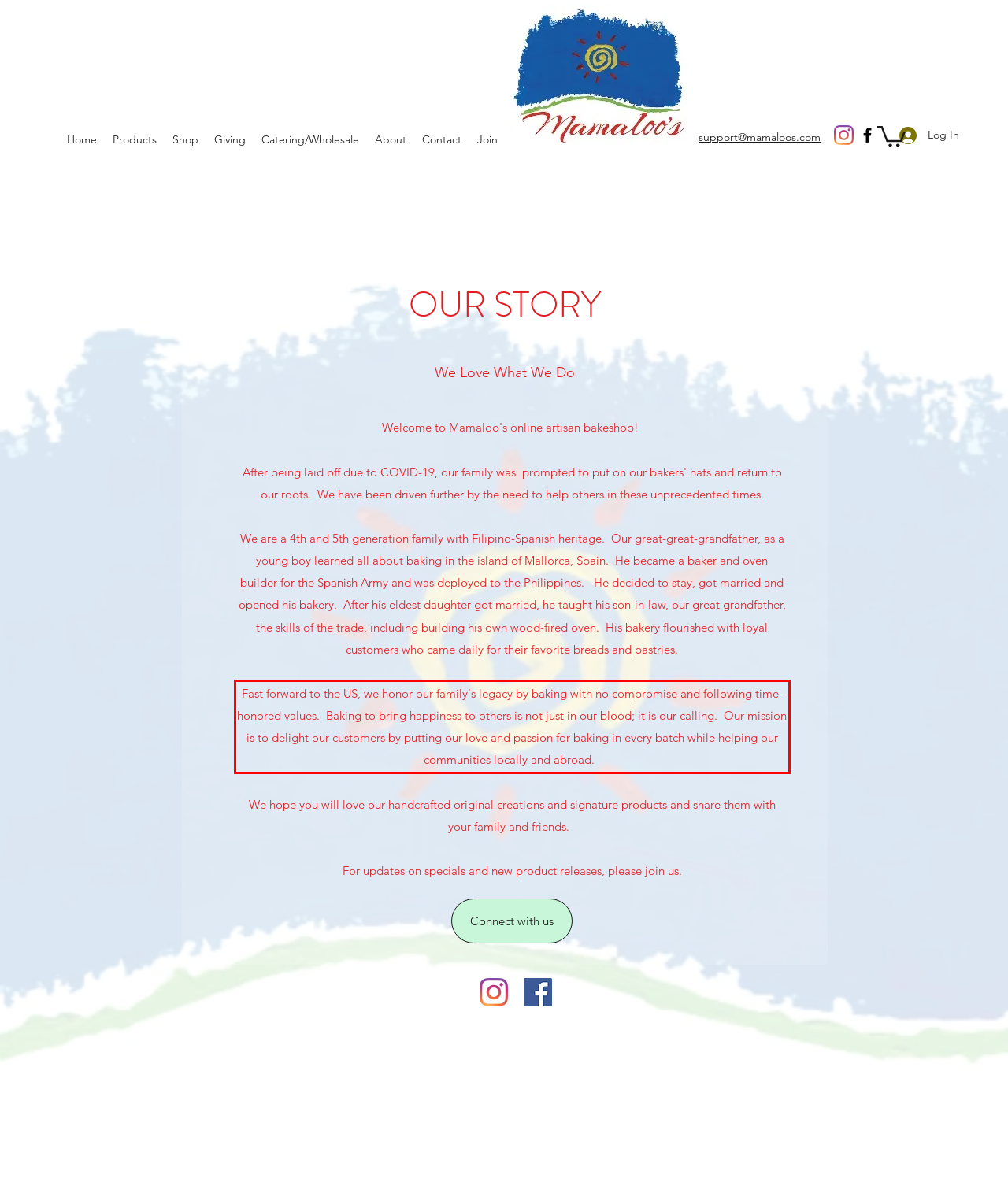You are given a webpage screenshot with a red bounding box around a UI element. Extract and generate the text inside this red bounding box.

Fast forward to the US, we honor our family's legacy by baking with no compromise and following time-honored values. Baking to bring happiness to others is not just in our blood; it is our calling. Our mission is to delight our customers by putting our love and passion for baking in every batch while helping our communities locally and abroad.